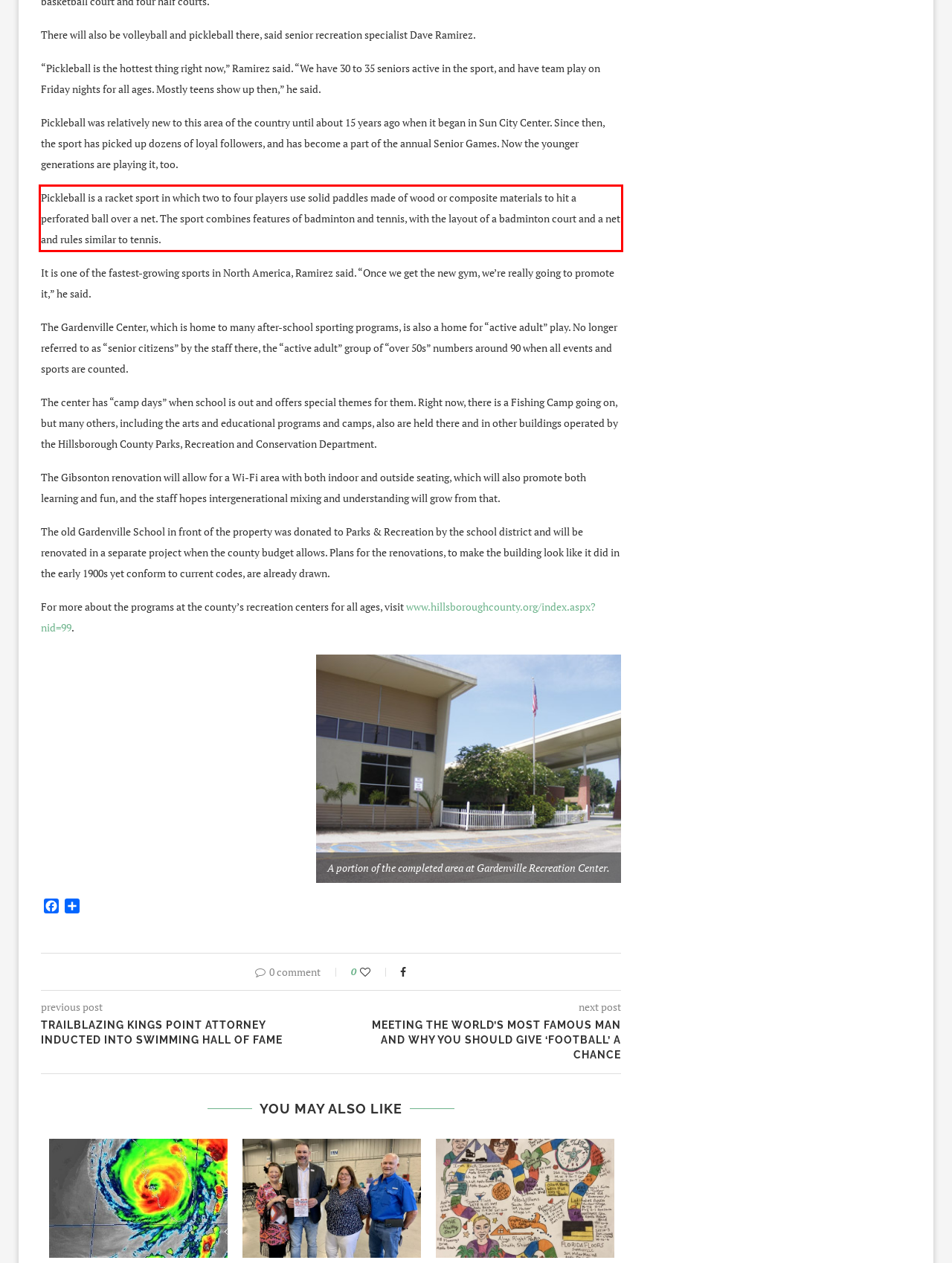Given a screenshot of a webpage, locate the red bounding box and extract the text it encloses.

Pickleball is a racket sport in which two to four players use solid paddles made of wood or composite materials to hit a perforated ball over a net. The sport combines features of badminton and tennis, with the layout of a badminton court and a net and rules similar to tennis.